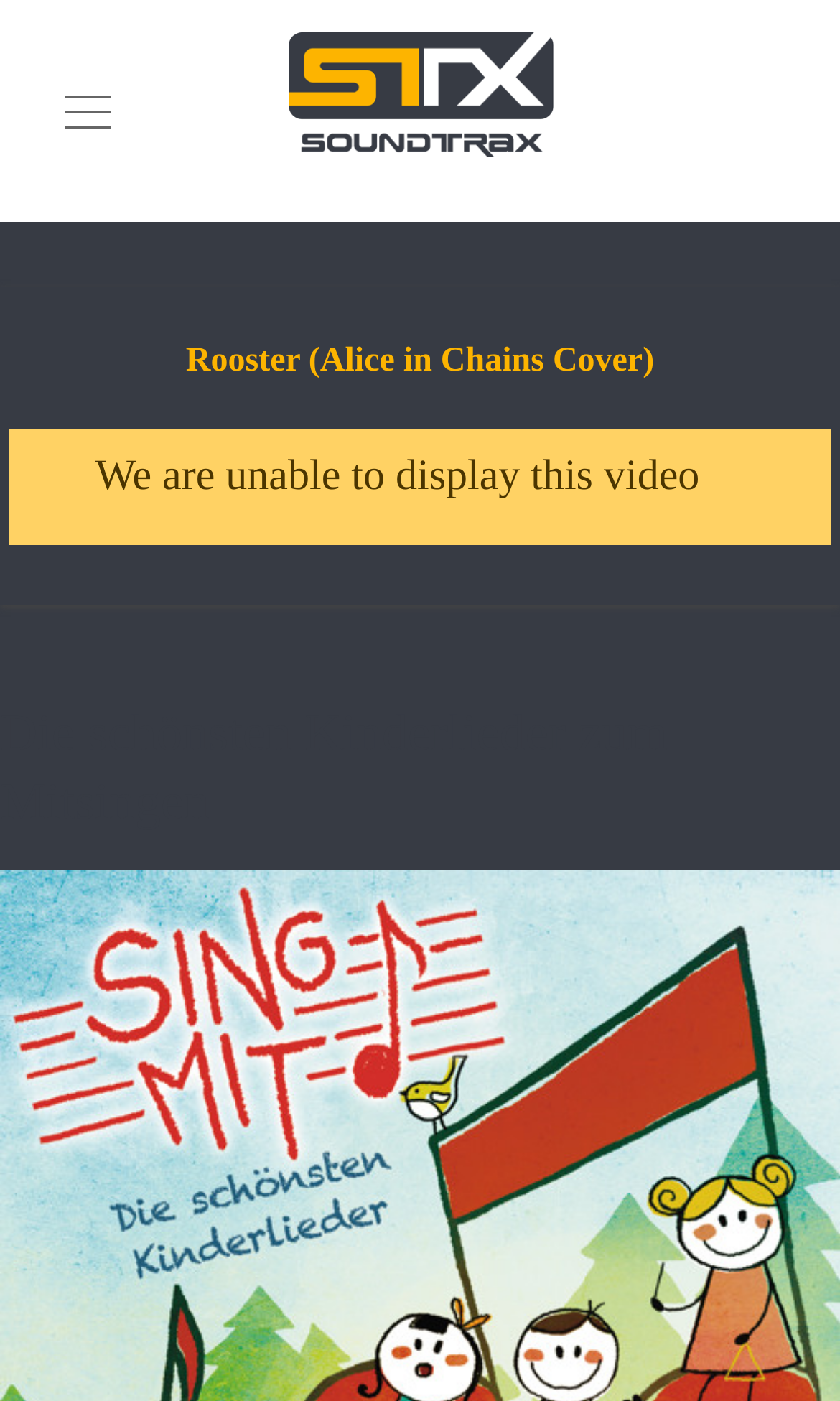What is the title of the first song?
Respond with a short answer, either a single word or a phrase, based on the image.

Rooster (Alice in Chains Cover)